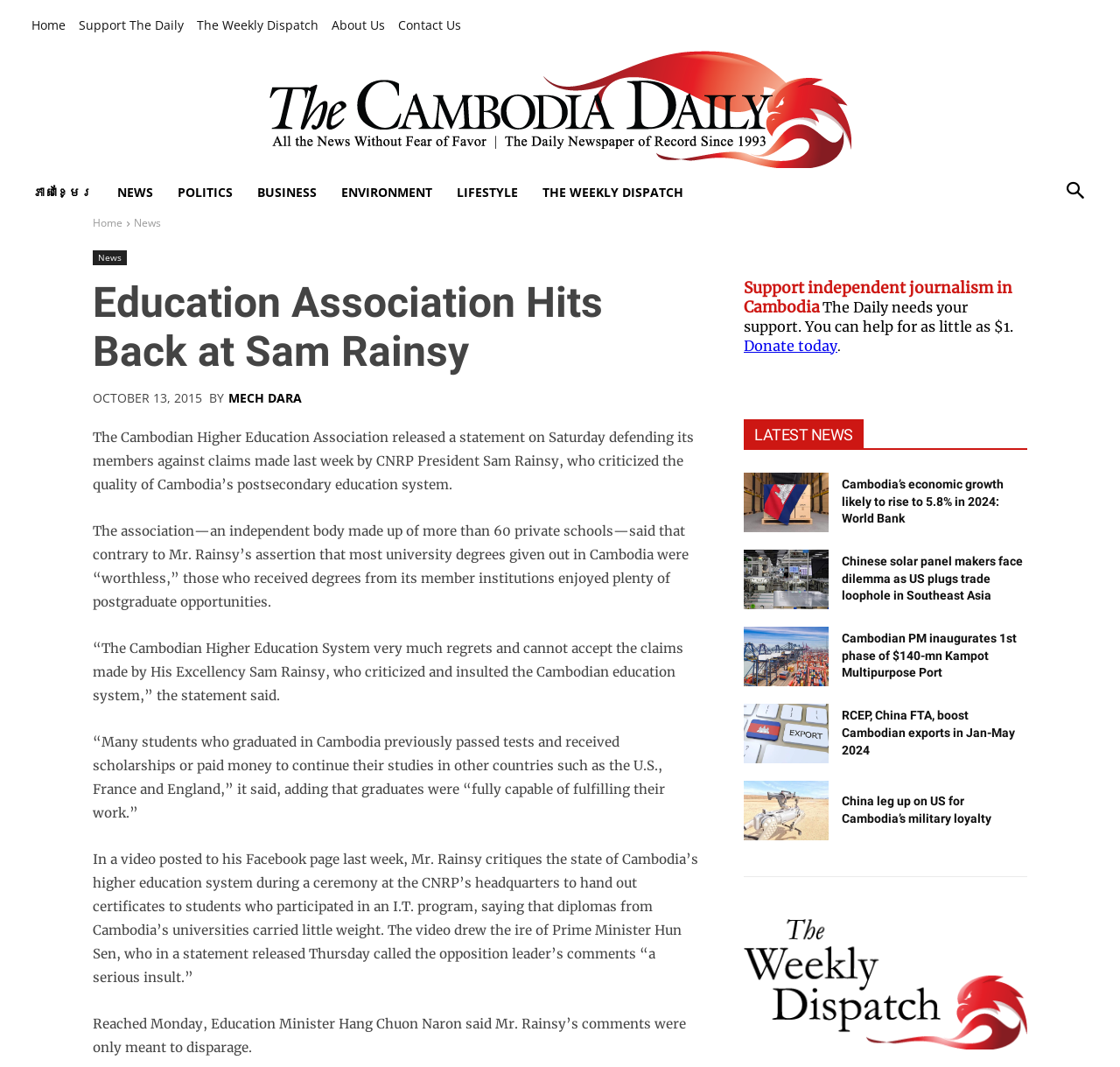Elaborate on the webpage's design and content in a detailed caption.

The webpage is an article from The Cambodia Daily, with the title "Education Association Hits Back at Sam Rainsy". At the top of the page, there are several links to different sections of the website, including "Home", "Support The Daily", "The Weekly Dispatch", "About Us", and "Contact Us". Below these links, there is a logo of The Cambodia Daily, accompanied by a link to the website's homepage.

On the left side of the page, there are several links to different categories, including "NEWS", "POLITICS", "BUSINESS", "ENVIRONMENT", and "LIFESTYLE". Below these links, there is a heading that reads "THE WEEKLY DISPATCH", followed by several links to different articles.

The main article is divided into several paragraphs, with a heading that reads "Education Association Hits Back at Sam Rainsy". The article discusses a statement released by the Cambodian Higher Education Association in response to criticism from CNRP President Sam Rainsy about the quality of Cambodia's postsecondary education system. The association defends its members, stating that graduates from its institutions have gone on to pursue postgraduate studies in other countries.

The article also mentions a video posted by Sam Rainsy on his Facebook page, in which he critiques the state of Cambodia's higher education system. The article quotes the Education Minister, Hang Chuon Naron, as saying that Rainsy's comments were meant to disparage.

At the bottom of the page, there is a section titled "LATEST NEWS", which features several links to other articles, including "Cambodia's economic growth likely to rise to 5.8% in 2024: World Bank", "Chinese solar panel makers face dilemma as US plugs trade loophole in Southeast Asia", and "Cambodian PM inaugurates 1st phase of $140-mn Kampot Multipurpose Port". There is also a link to support independent journalism in Cambodia, with a call to donate to The Daily.